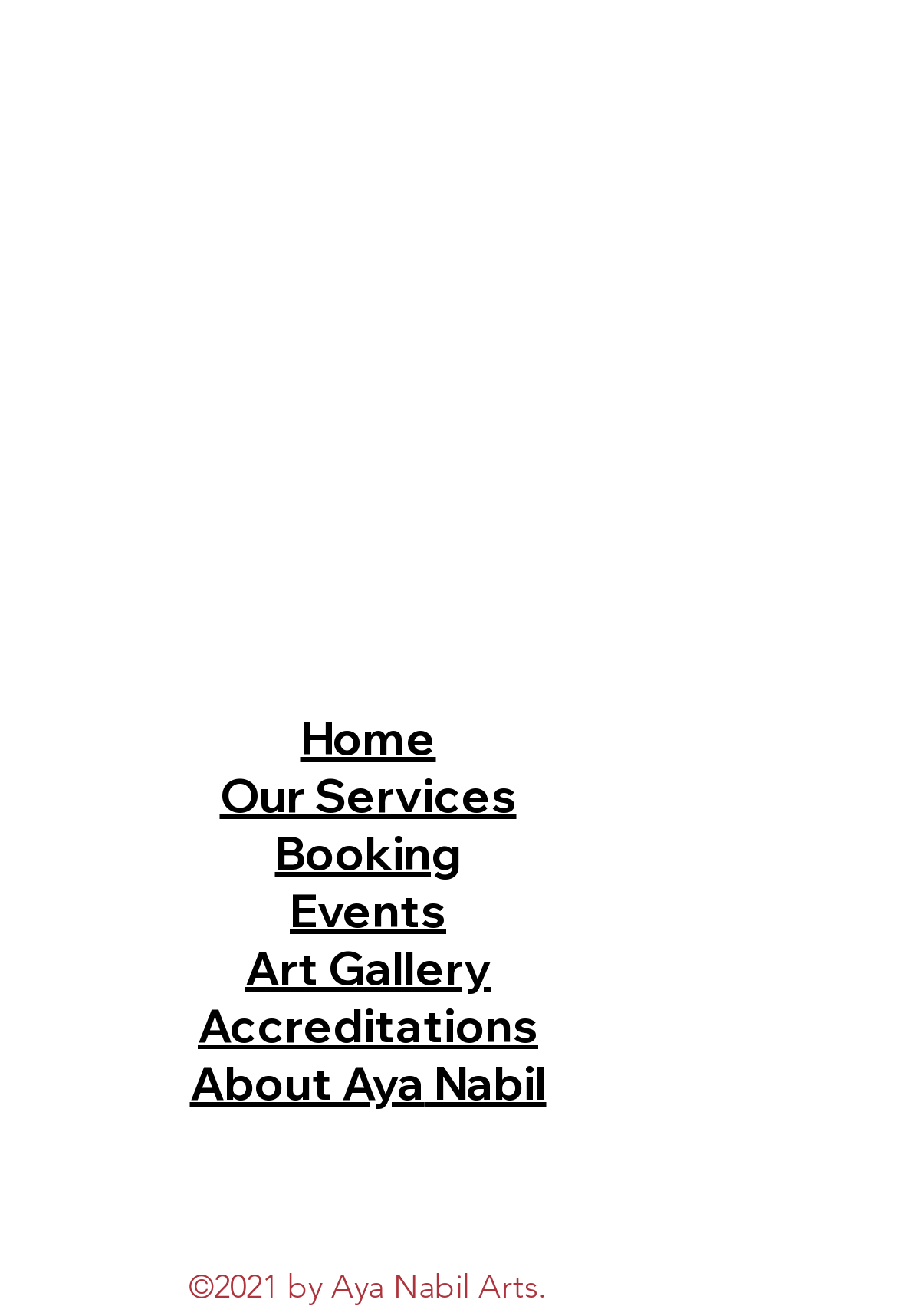What is the last link in the navigation menu?
Answer the question based on the image using a single word or a brief phrase.

About Aya Nabil